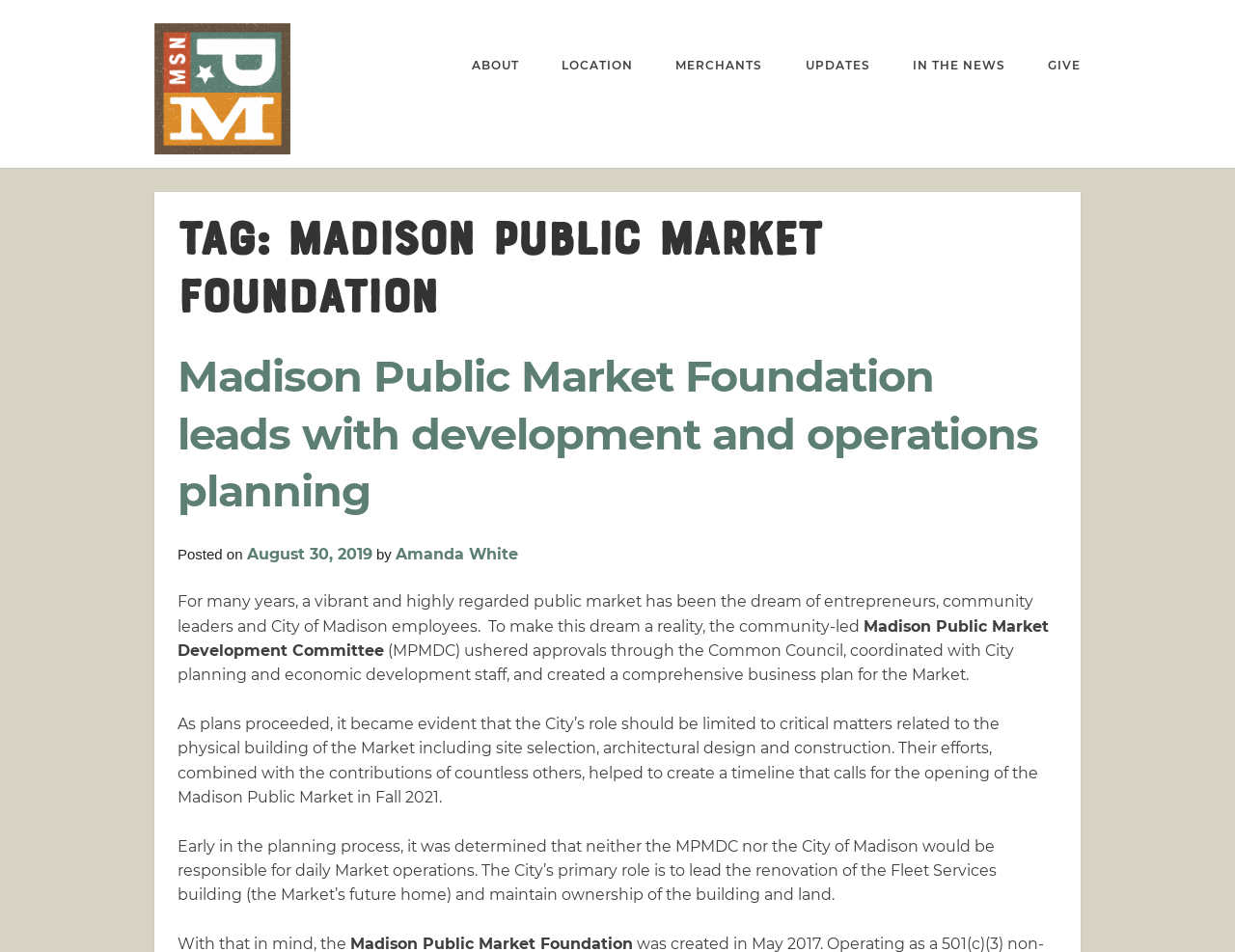Identify the bounding box coordinates for the element you need to click to achieve the following task: "Read Madison Public Market Foundation leads with development and operations planning". Provide the bounding box coordinates as four float numbers between 0 and 1, in the form [left, top, right, bottom].

[0.144, 0.368, 0.856, 0.549]